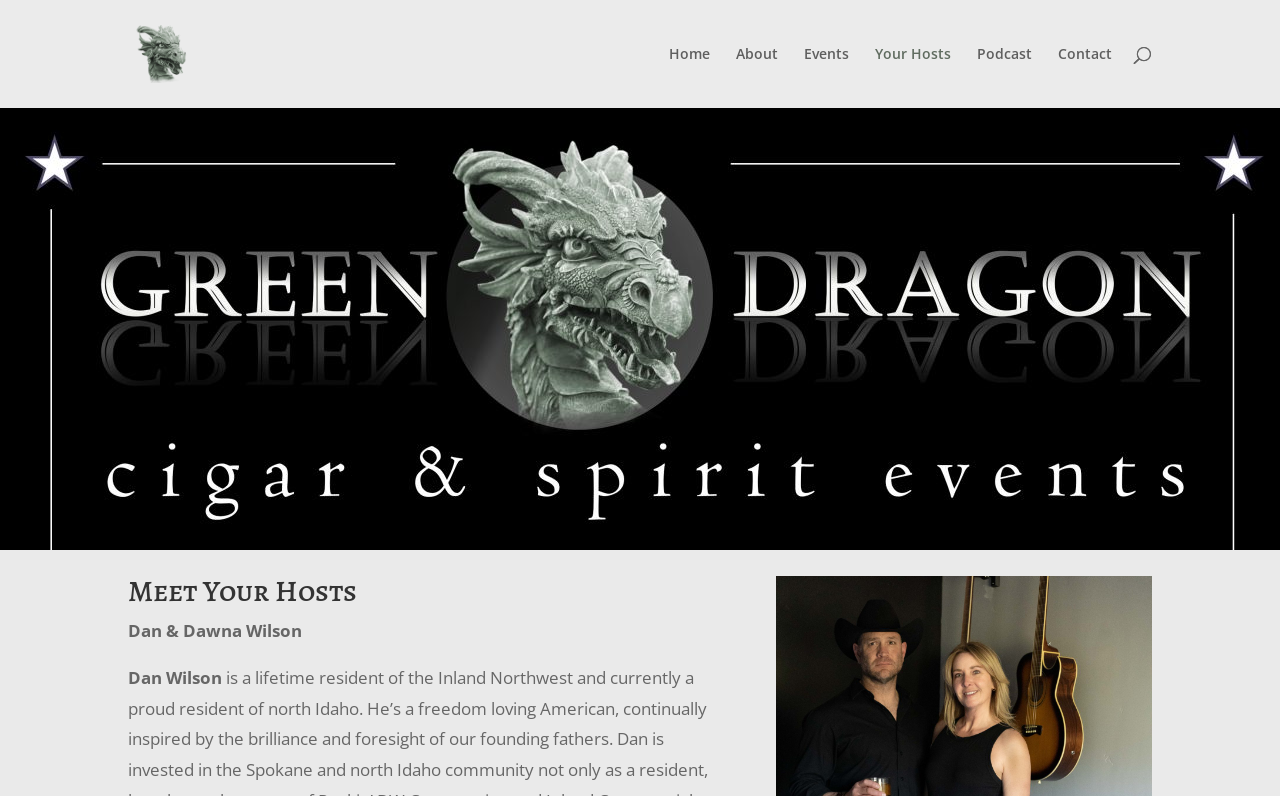Identify the bounding box of the UI component described as: "Croissants".

None